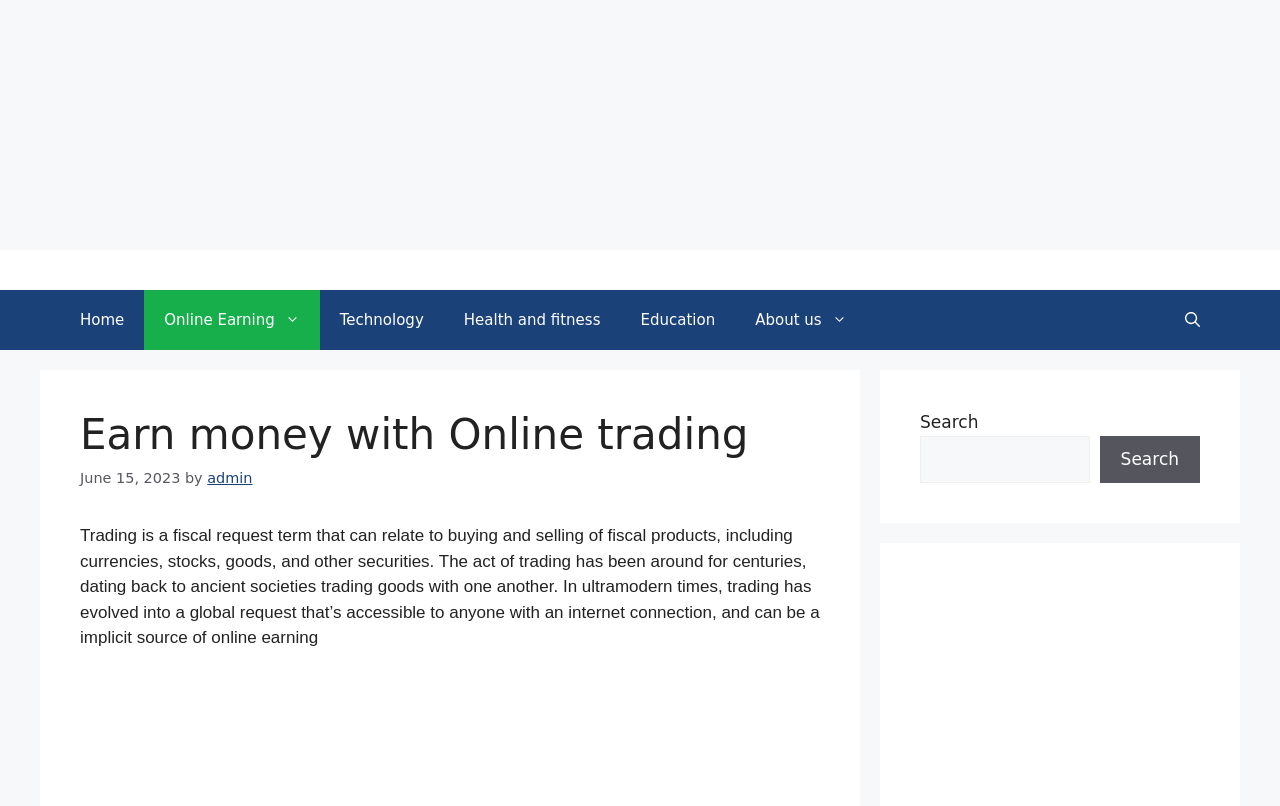What is the main topic of this webpage?
Answer the question in a detailed and comprehensive manner.

The main topic of this webpage is online trading, which is evident from the heading 'Earn money with Online trading' and the description that follows, explaining what trading is and its evolution over time.